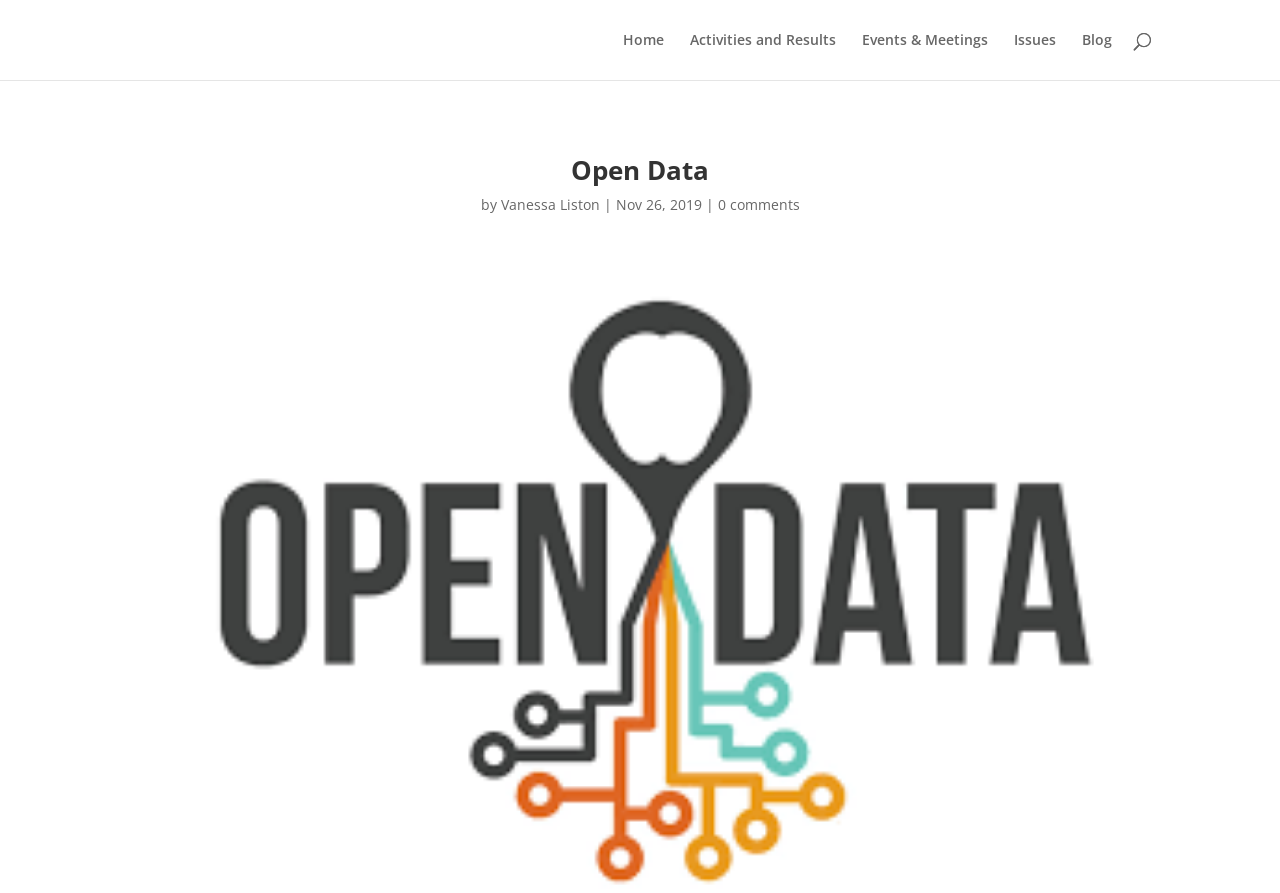Respond with a single word or phrase for the following question: 
Is there a search function on the page?

Yes